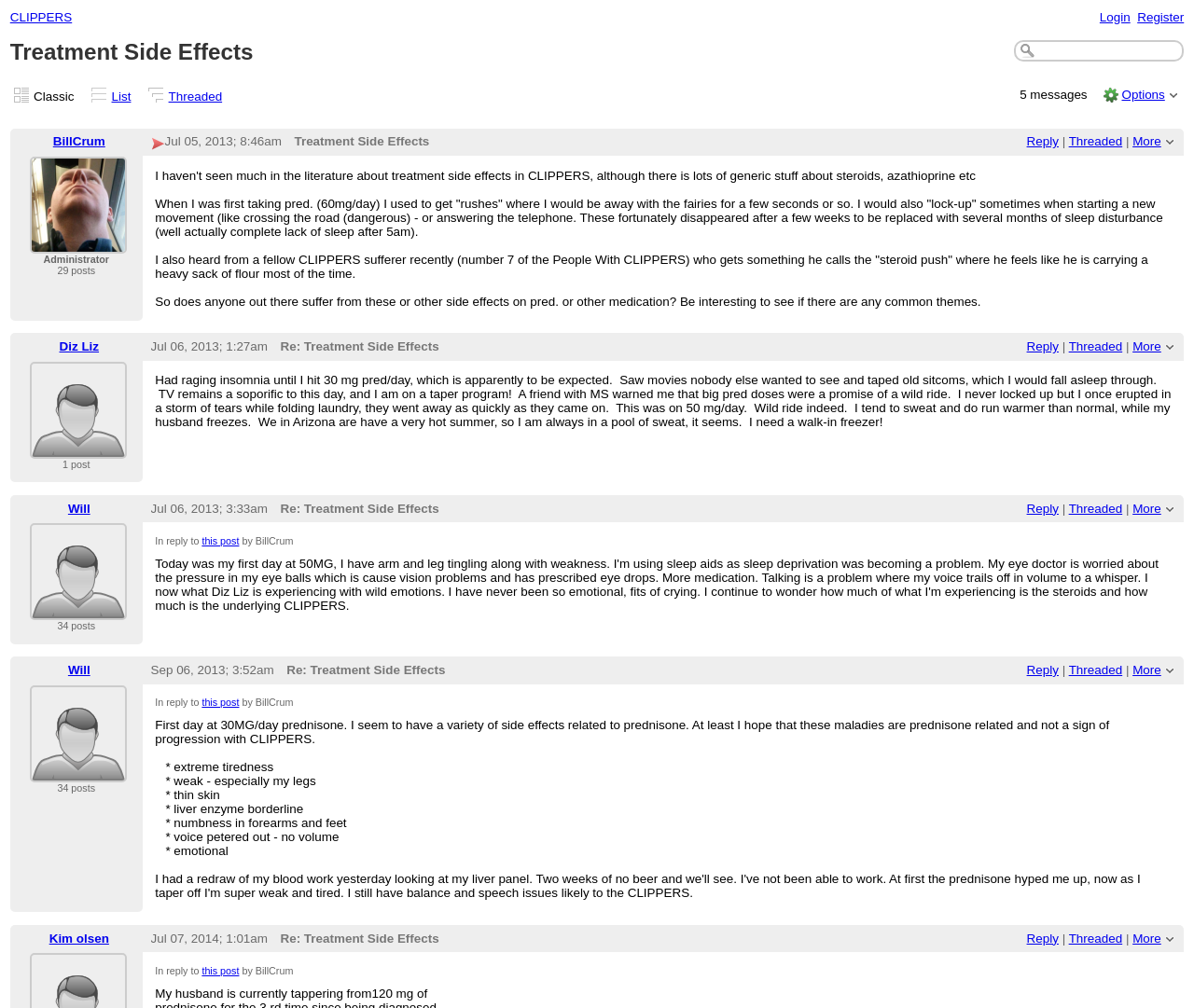From the image, can you give a detailed response to the question below:
What is the topic of discussion in this webpage?

Based on the webpage content, I can see that the topic of discussion is about the side effects of treatment, specifically in the context of CLIPPERS. The webpage contains multiple posts and replies from users sharing their experiences and discussing various side effects they have encountered.